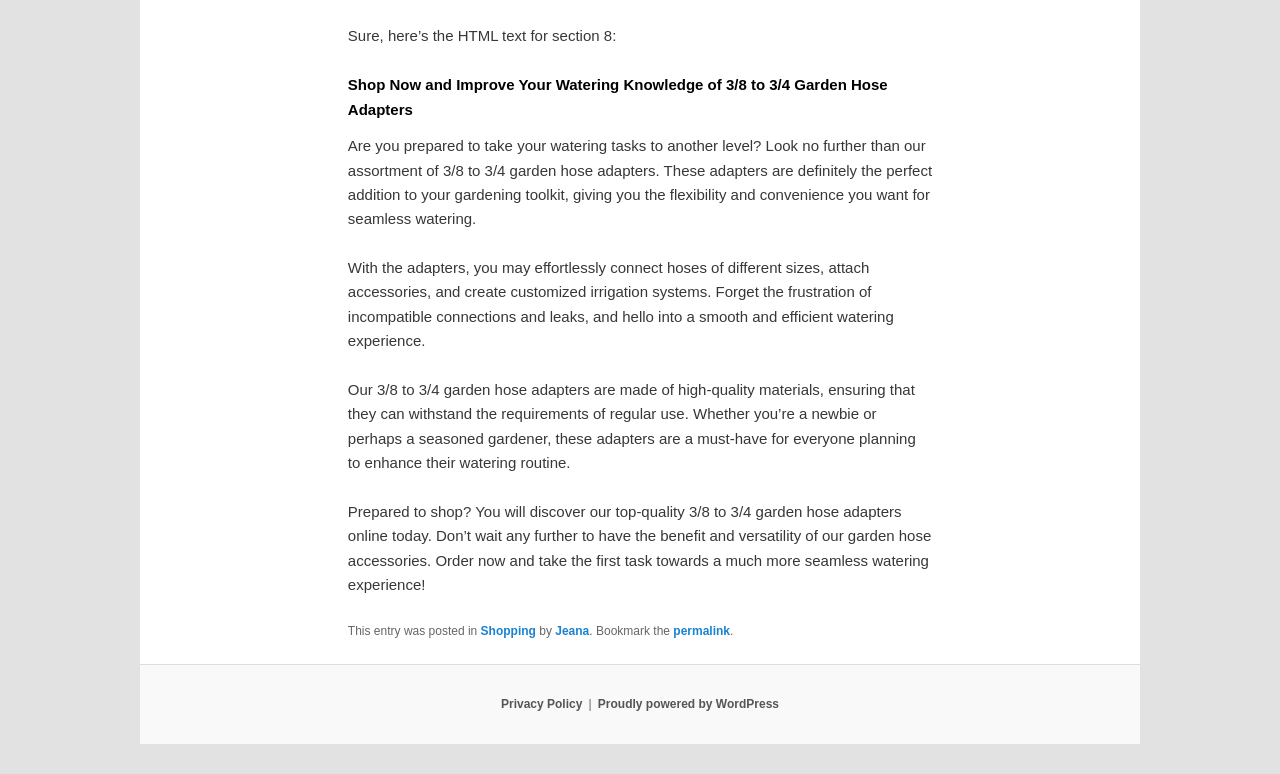What type of products are being promoted?
Please interpret the details in the image and answer the question thoroughly.

The webpage is promoting 3/8 to 3/4 garden hose adapters, which are used to connect hoses of different sizes, attach accessories, and create customized irrigation systems.